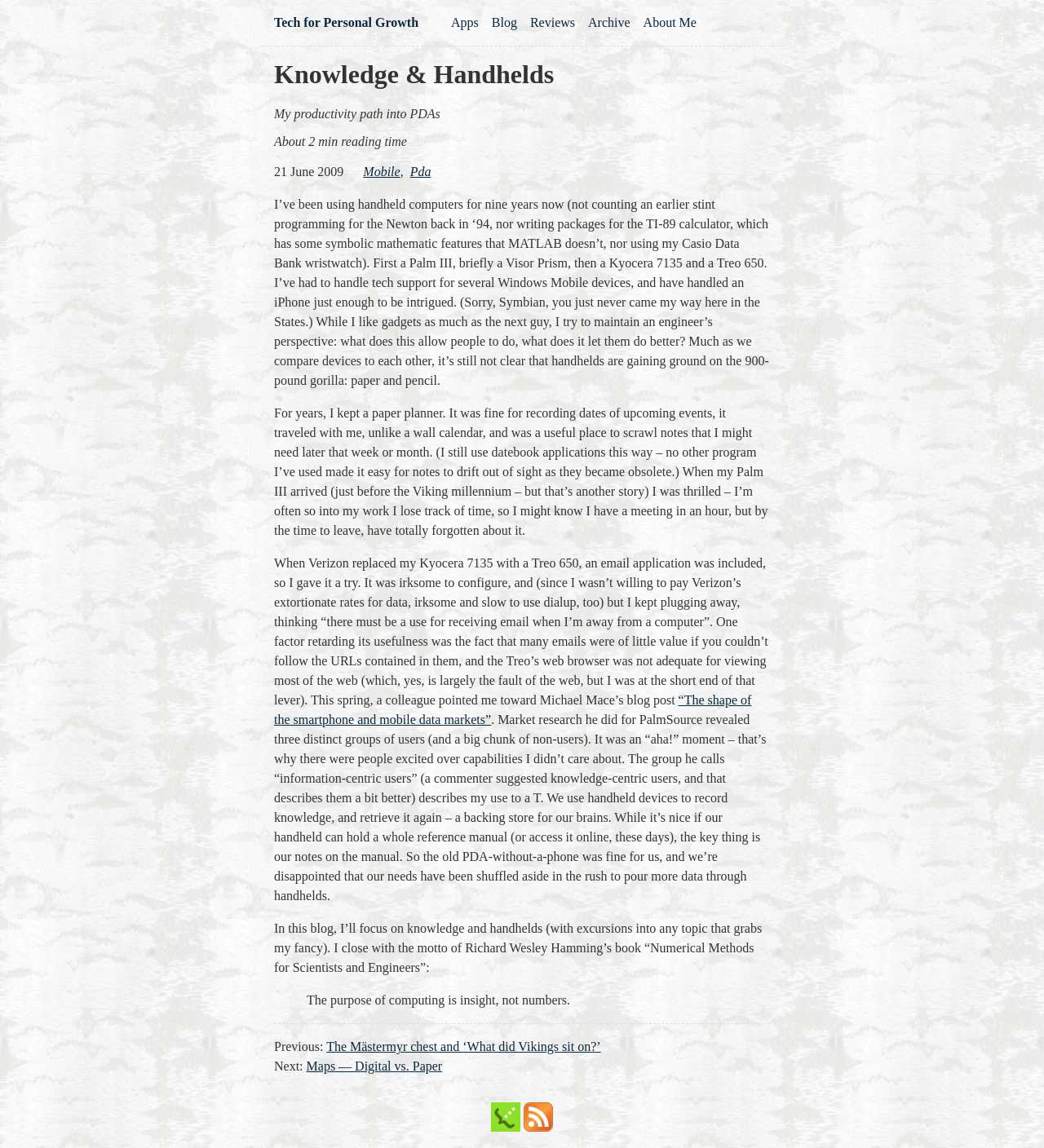Identify the coordinates of the bounding box for the element that must be clicked to accomplish the instruction: "Click on 'Reviews'".

[0.508, 0.013, 0.551, 0.026]